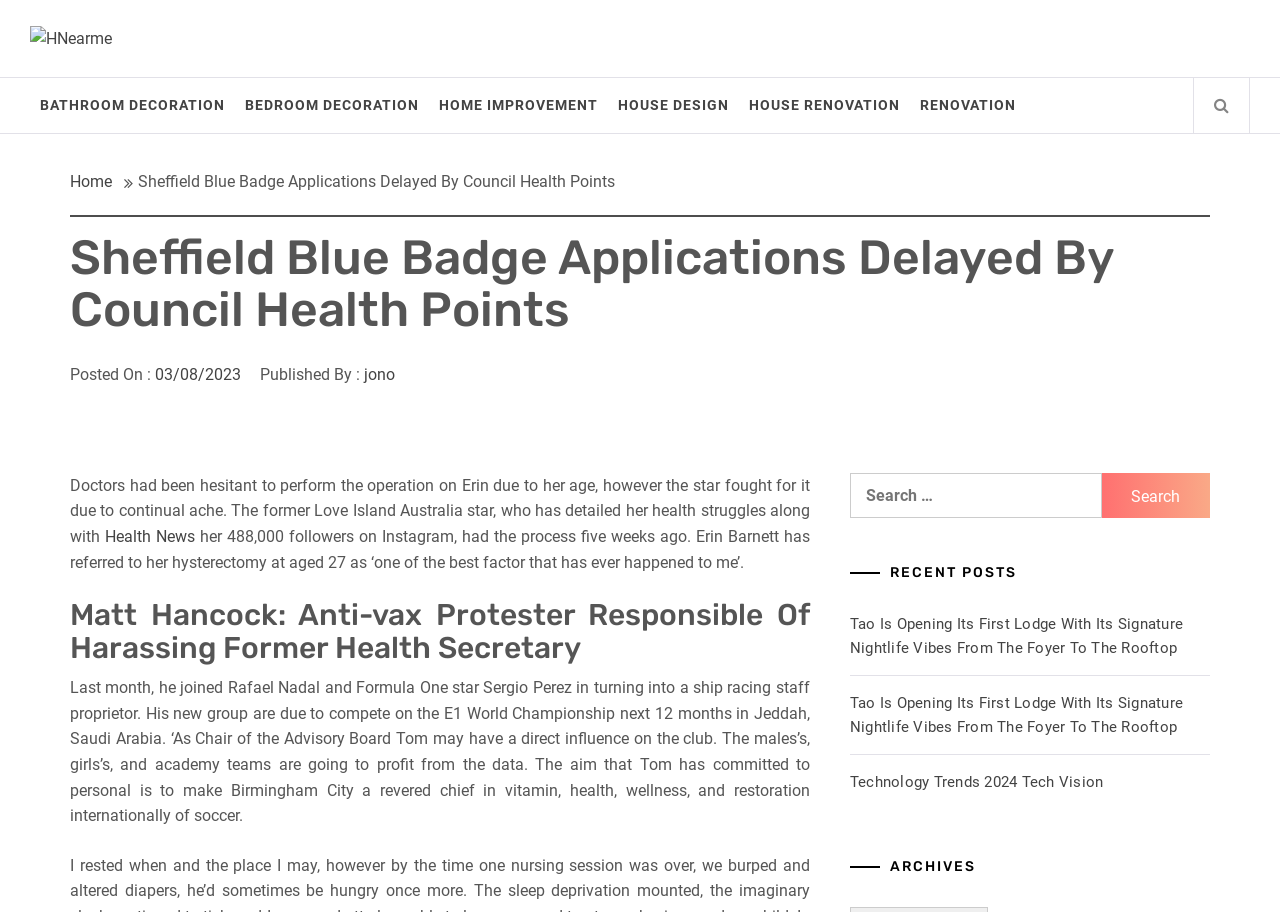What is the date of the article?
Examine the screenshot and reply with a single word or phrase.

03/08/2023